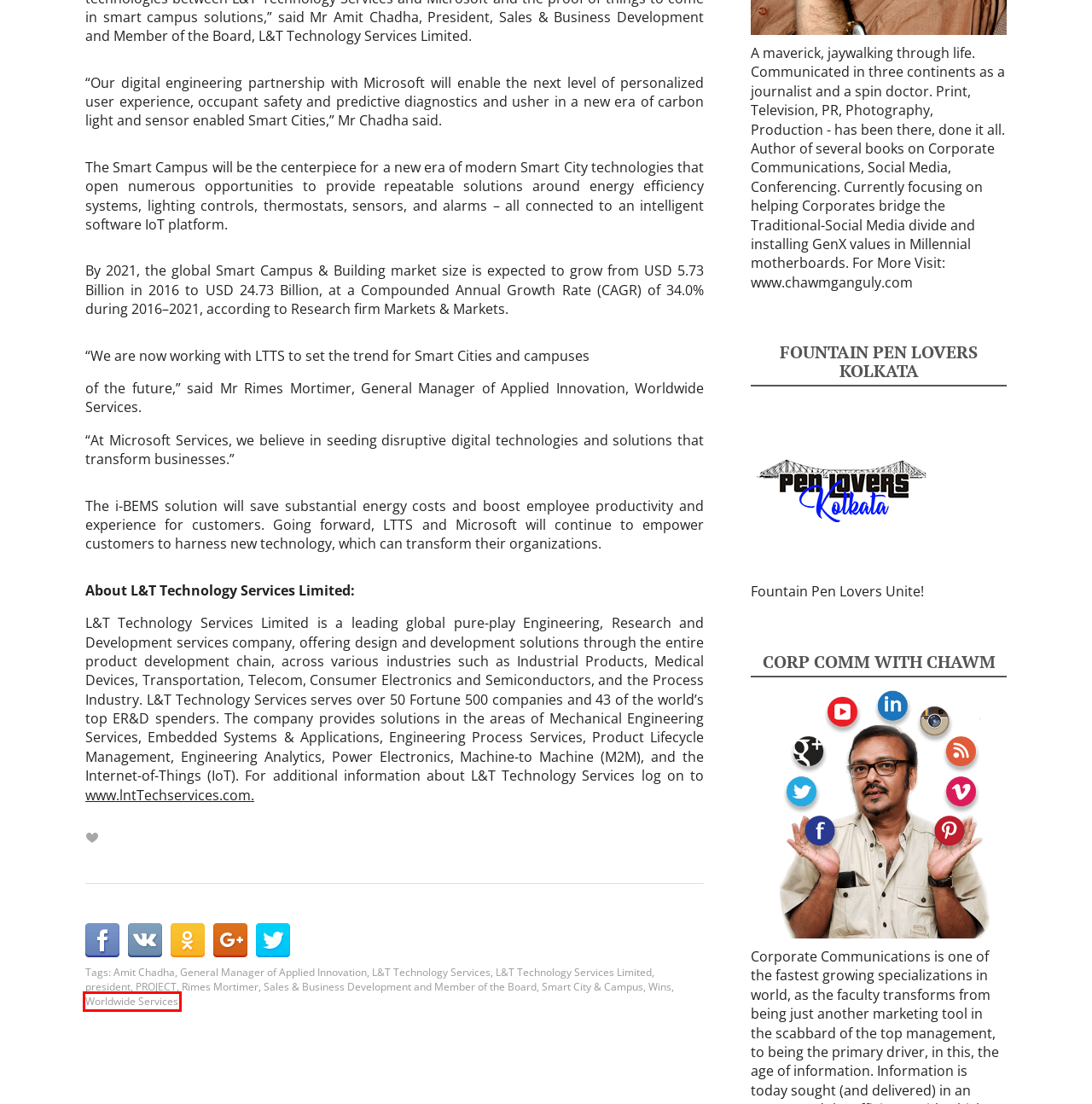Consider the screenshot of a webpage with a red bounding box and select the webpage description that best describes the new page that appears after clicking the element inside the red box. Here are the candidates:
A. Wins Archives - Core Sector Communique
B. Sales & Business Development and Member of the Board Archives - Core Sector Communique
C. Worldwide Services Archives - Core Sector Communique
D. Pen Lovers Kolkata -
E. PROJECT Archives - Core Sector Communique
F. VK | 登录
G. president Archives - Core Sector Communique
H. L&T Technology Services (LTTS) | Digital Engineering, Product Engineering and ER&D Services

C